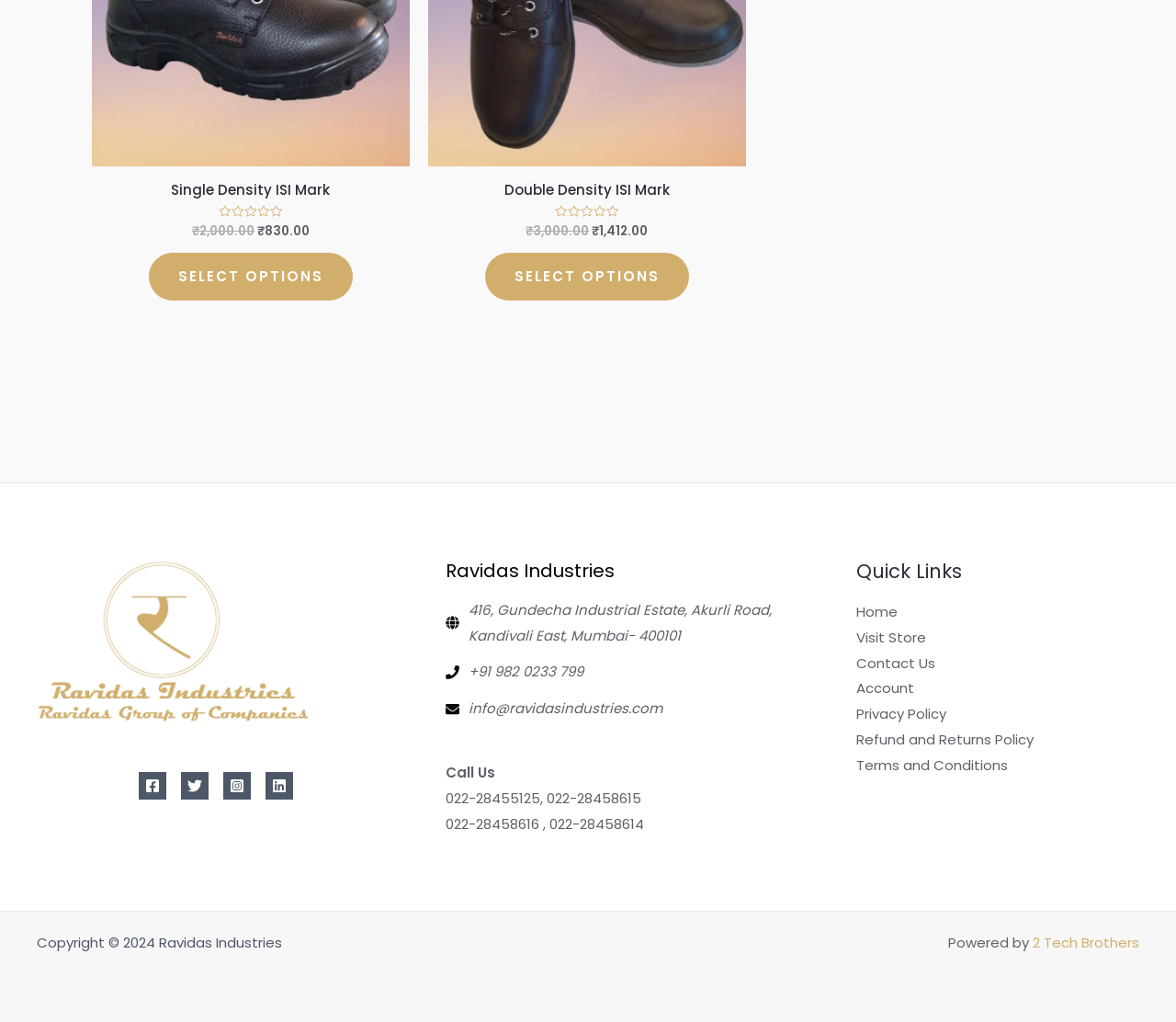Can you identify the bounding box coordinates of the clickable region needed to carry out this instruction: 'Go to Home page'? The coordinates should be four float numbers within the range of 0 to 1, stated as [left, top, right, bottom].

[0.728, 0.589, 0.763, 0.608]